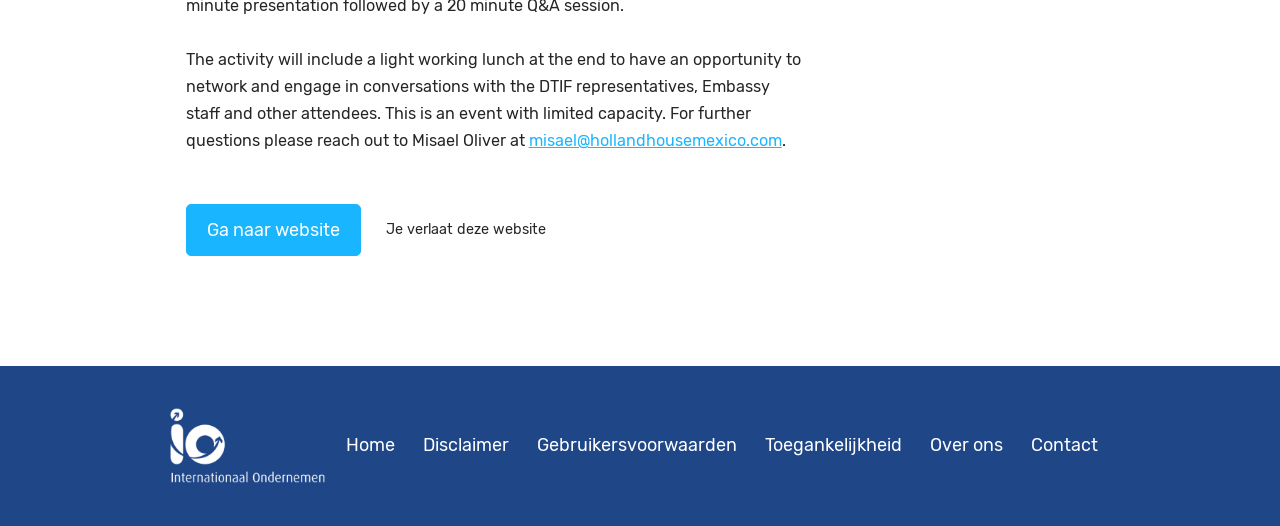What are the main sections of the webpage?
Answer the question based on the image using a single word or a brief phrase.

Home, Disclaimer, etc.